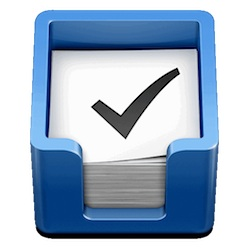What is on top of the stack of papers?
Respond to the question with a well-detailed and thorough answer.

The question asks about the object on top of the stack of papers in the logo of the Things App. According to the caption, the design features a blue container-like box holding a stack of papers, topped with a prominent checkmark. Therefore, the answer is a checkmark.